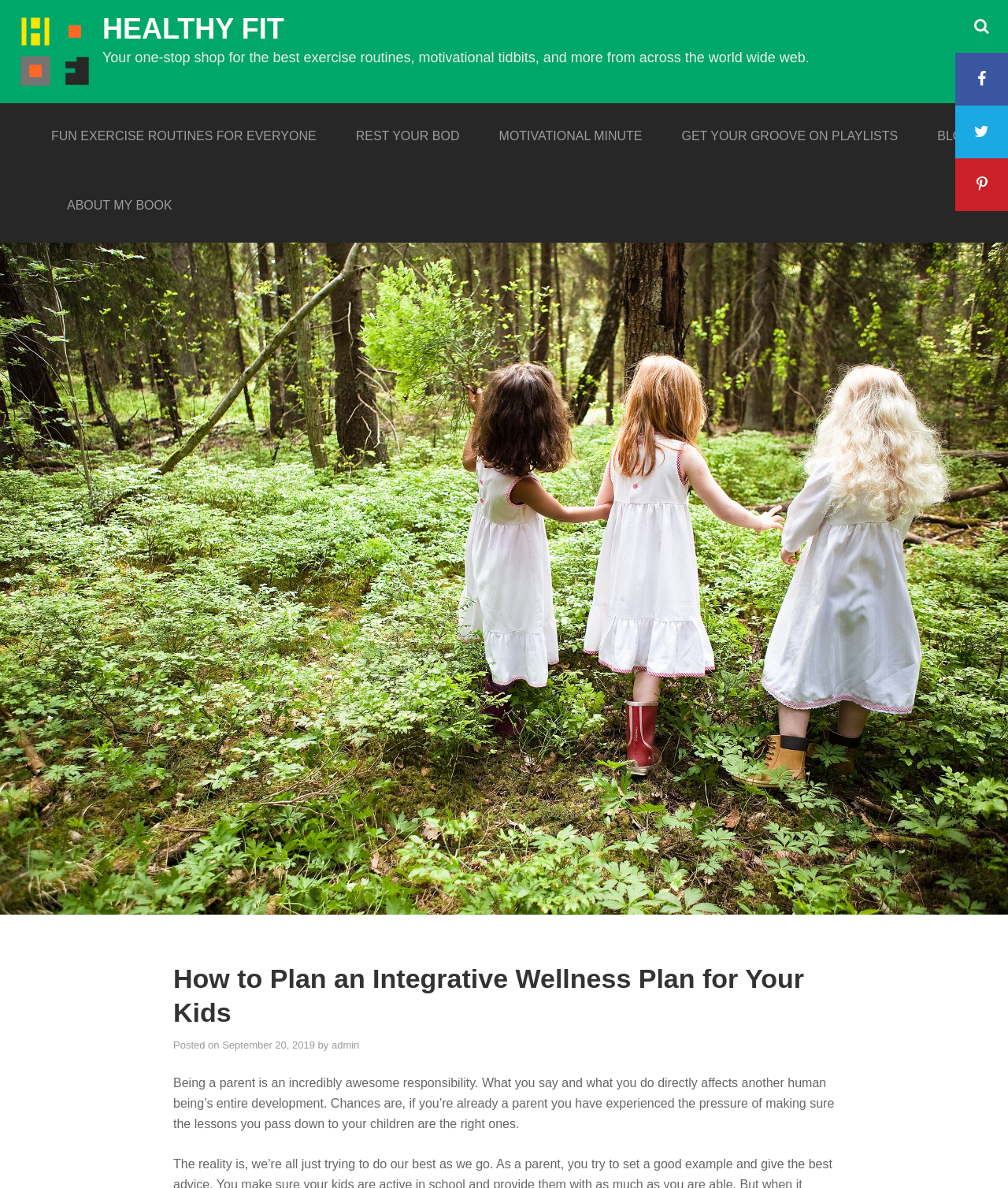What is the topic of the current article?
Offer a detailed and exhaustive answer to the question.

I determined the answer by looking at the heading of the article, which is 'How to Plan an Integrative Wellness Plan for Your Kids'.